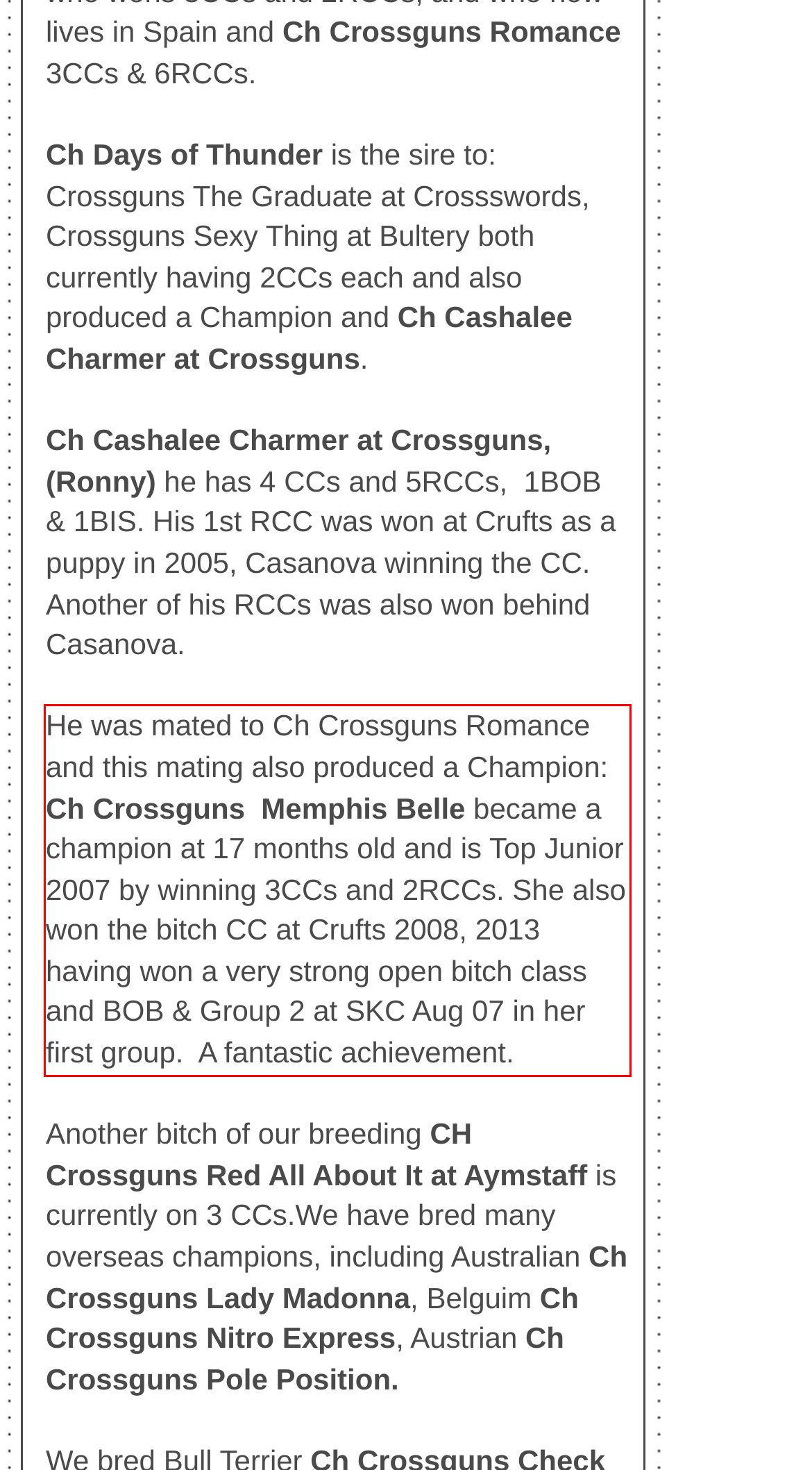By examining the provided screenshot of a webpage, recognize the text within the red bounding box and generate its text content.

He was mated to Ch Crossguns Romance and this mating also produced a Champion: Ch Crossguns Memphis Belle became a champion at 17 months old and is Top Junior 2007 by winning 3CCs and 2RCCs. She also won the bitch CC at Crufts 2008, 2013 having won a very strong open bitch class and BOB & Group 2 at SKC Aug 07 in her first group. A fantastic achievement.